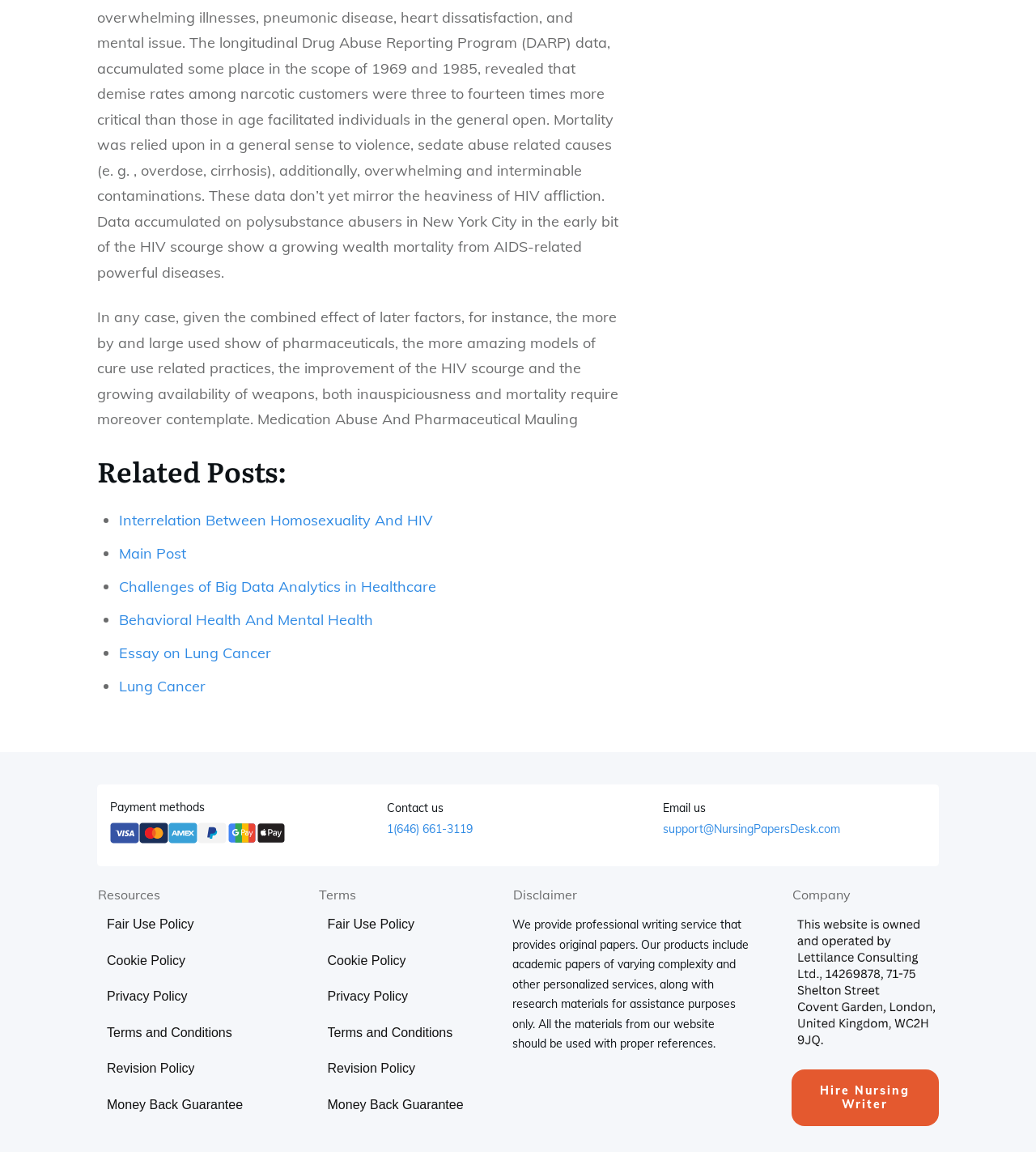Find the bounding box coordinates of the element to click in order to complete the given instruction: "Click on 'Challenges of Big Data Analytics in Healthcare'."

[0.115, 0.501, 0.421, 0.517]